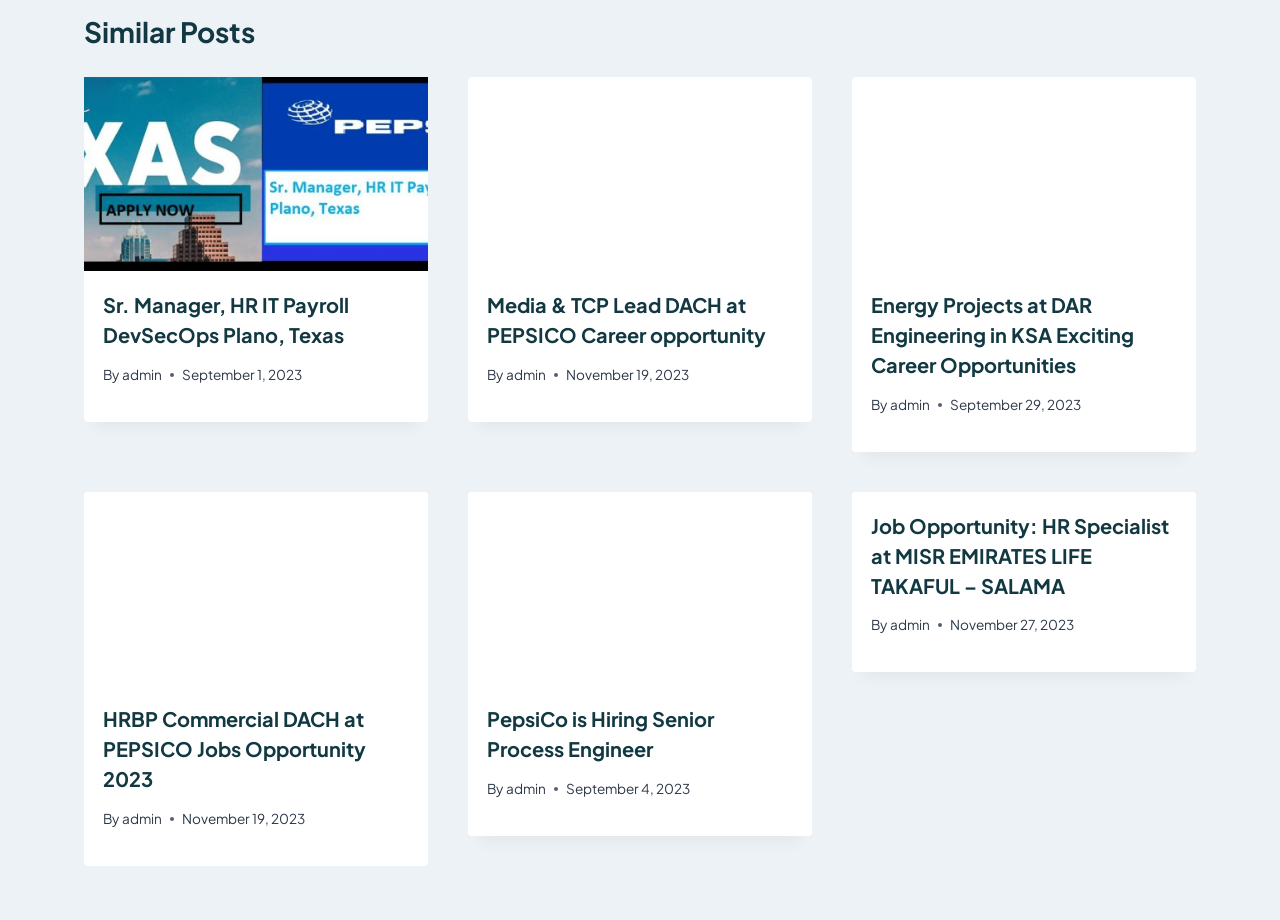Identify the bounding box coordinates of the section that should be clicked to achieve the task described: "Read article about Media & TCP Lead DACH at PEPSICO Career opportunity".

[0.366, 0.084, 0.634, 0.294]